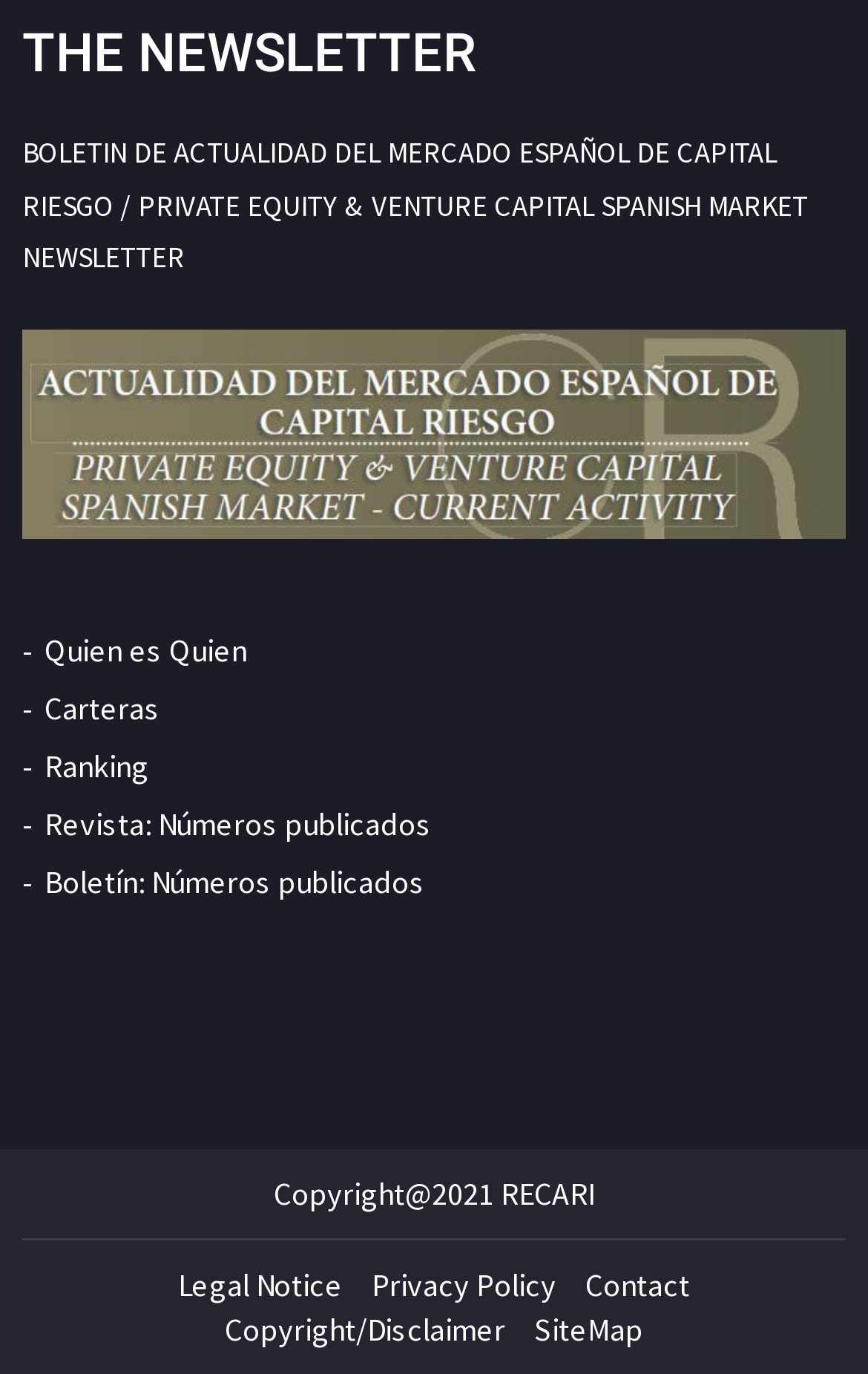Locate the bounding box coordinates of the element's region that should be clicked to carry out the following instruction: "View the Spanish market newsletter". The coordinates need to be four float numbers between 0 and 1, i.e., [left, top, right, bottom].

[0.026, 0.098, 0.931, 0.201]